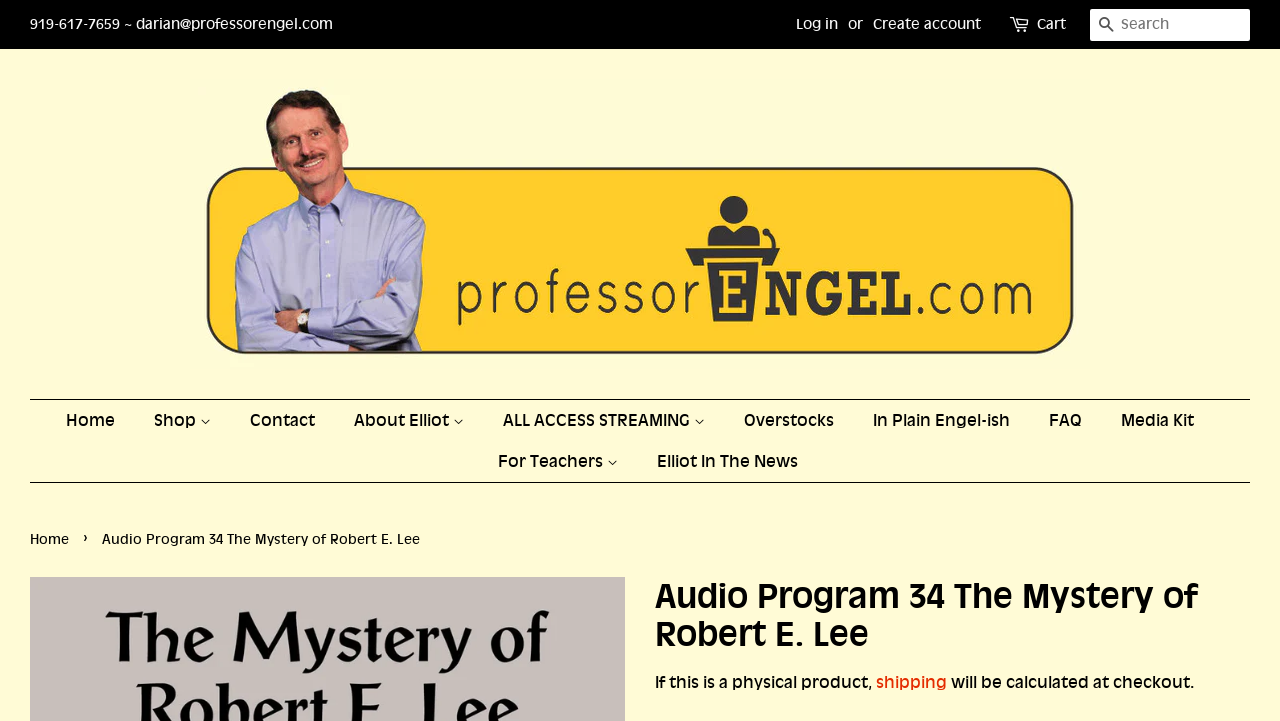Give the bounding box coordinates for the element described as: "Supporting local communities".

None